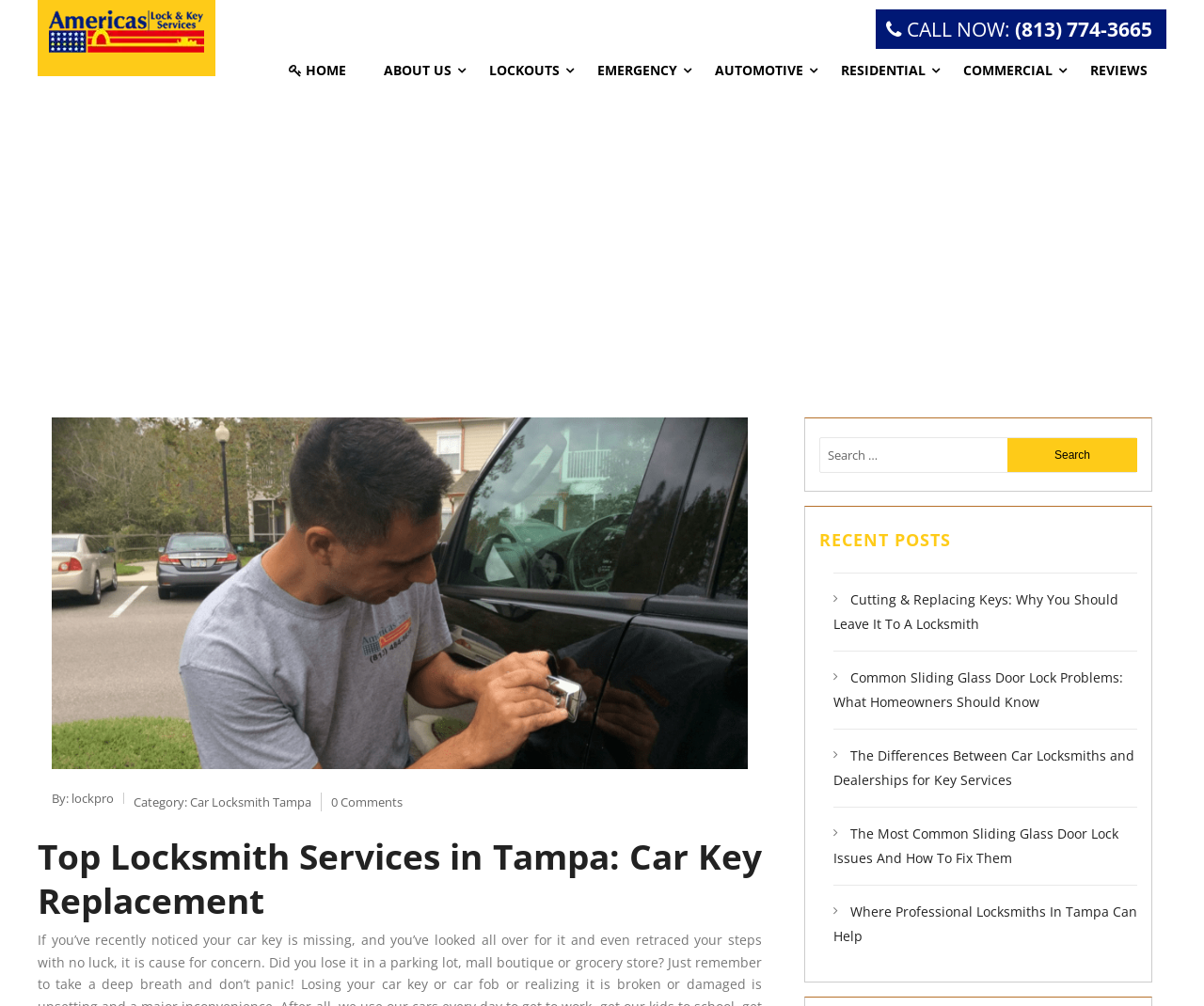What is the category of the blog post?
Answer the question with a single word or phrase derived from the image.

Car Locksmith Tampa